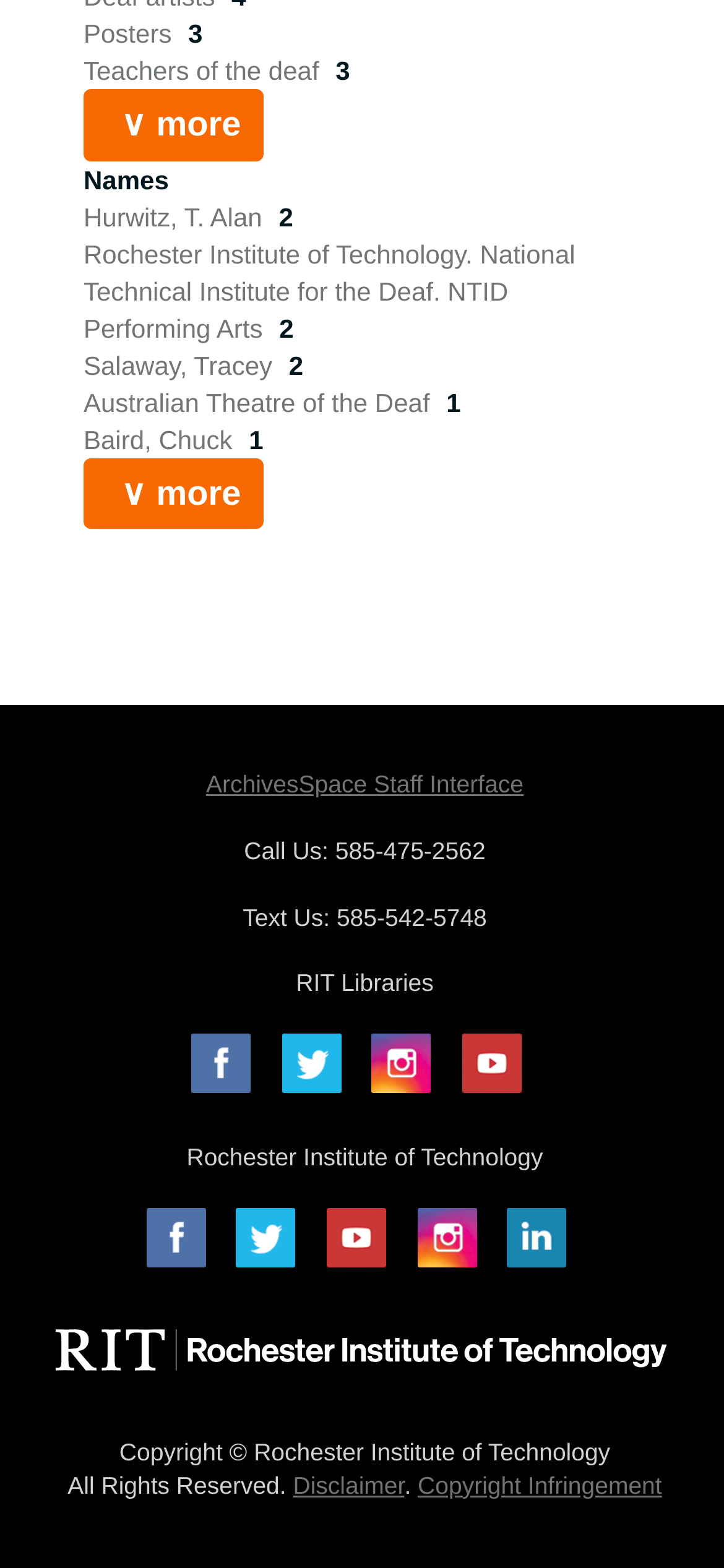Determine the bounding box coordinates of the clickable element to achieve the following action: 'View Teachers of the deaf'. Provide the coordinates as four float values between 0 and 1, formatted as [left, top, right, bottom].

[0.115, 0.036, 0.451, 0.055]